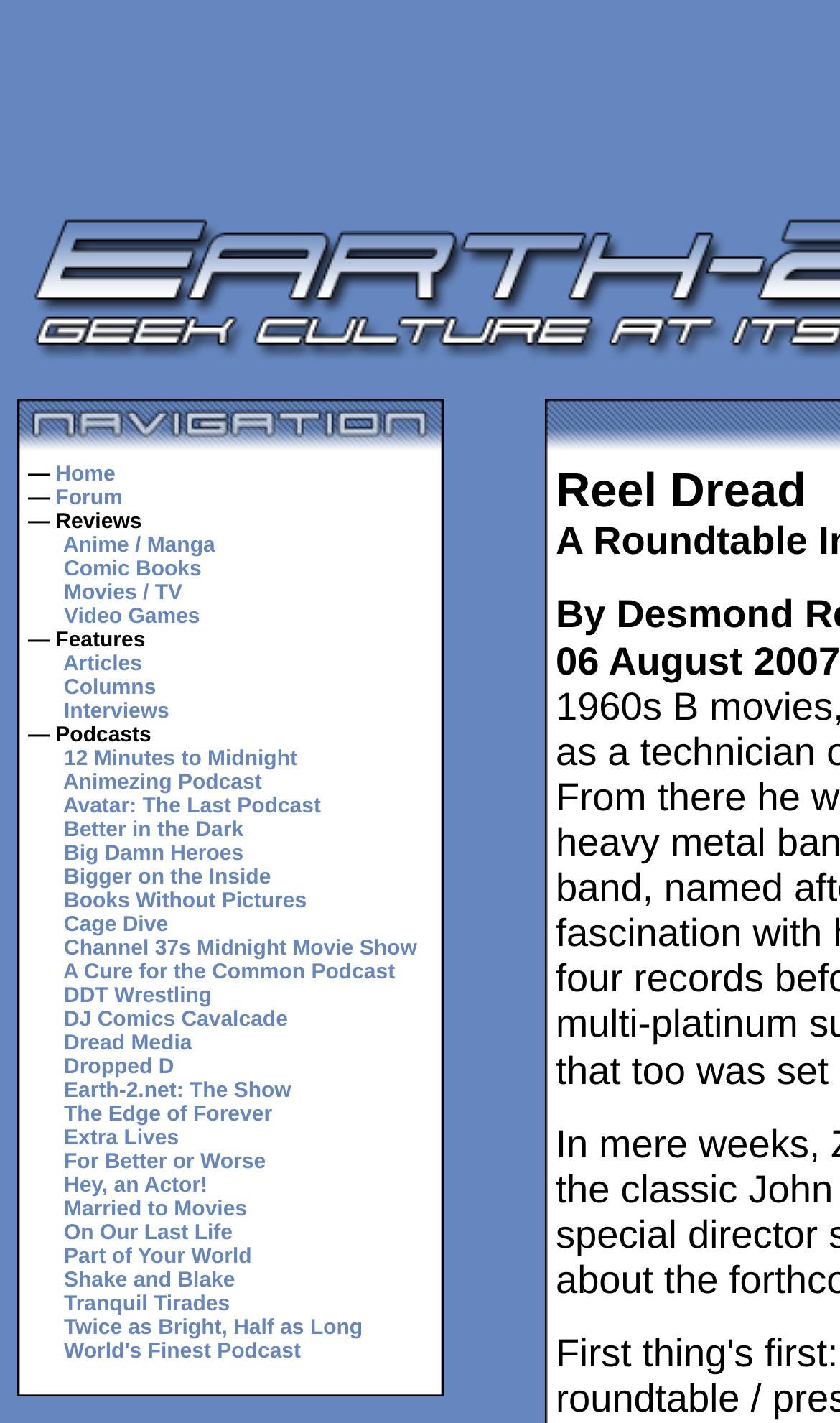How many podcasts are listed on this webpage?
Please use the image to provide an in-depth answer to the question.

By counting the number of links in the 'Podcasts' section, I can see that there are 30 podcasts listed on this webpage.